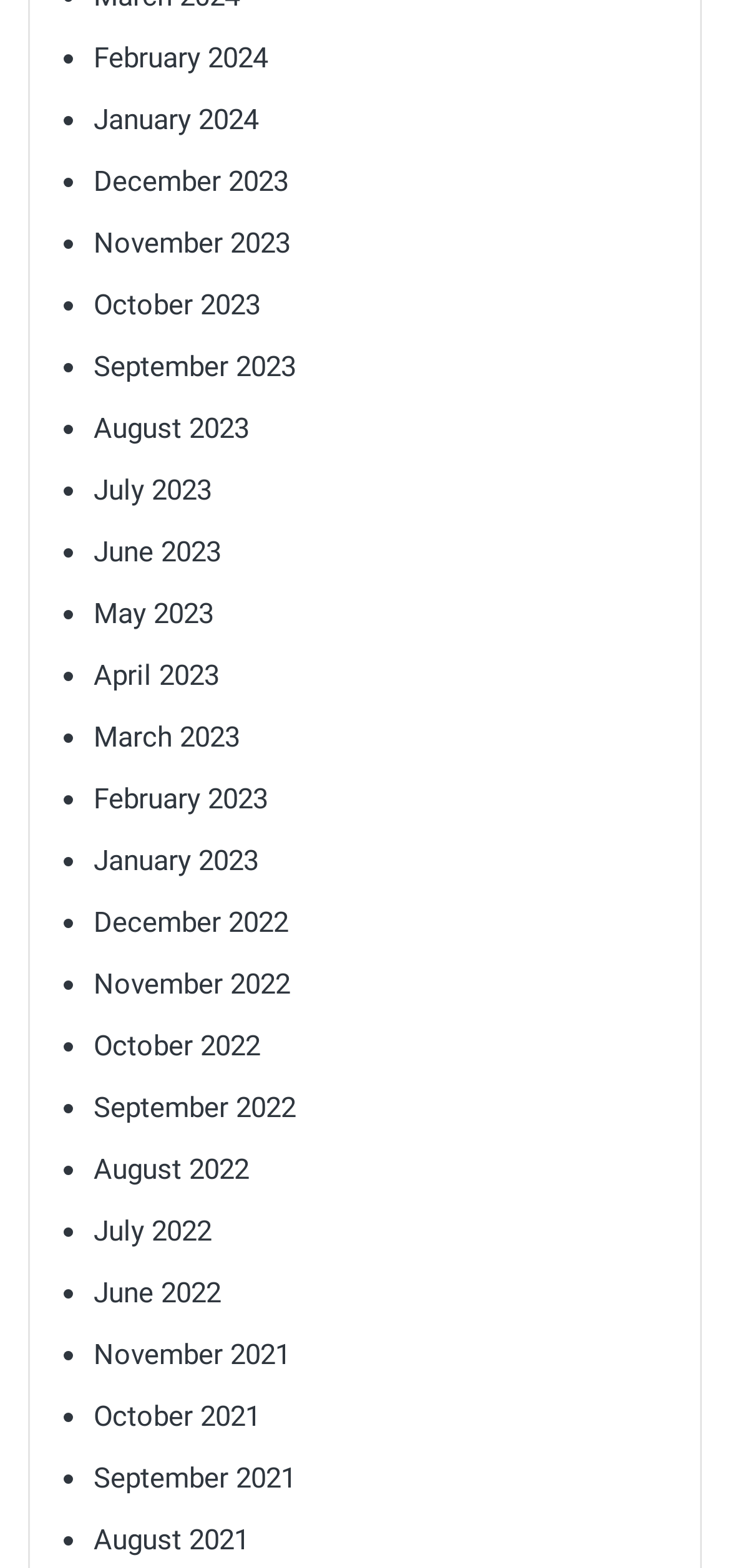What is the earliest month listed?
Look at the screenshot and provide an in-depth answer.

By examining the list of links on the webpage, I can see that the earliest month listed is August 2021, which is the last link in the list.